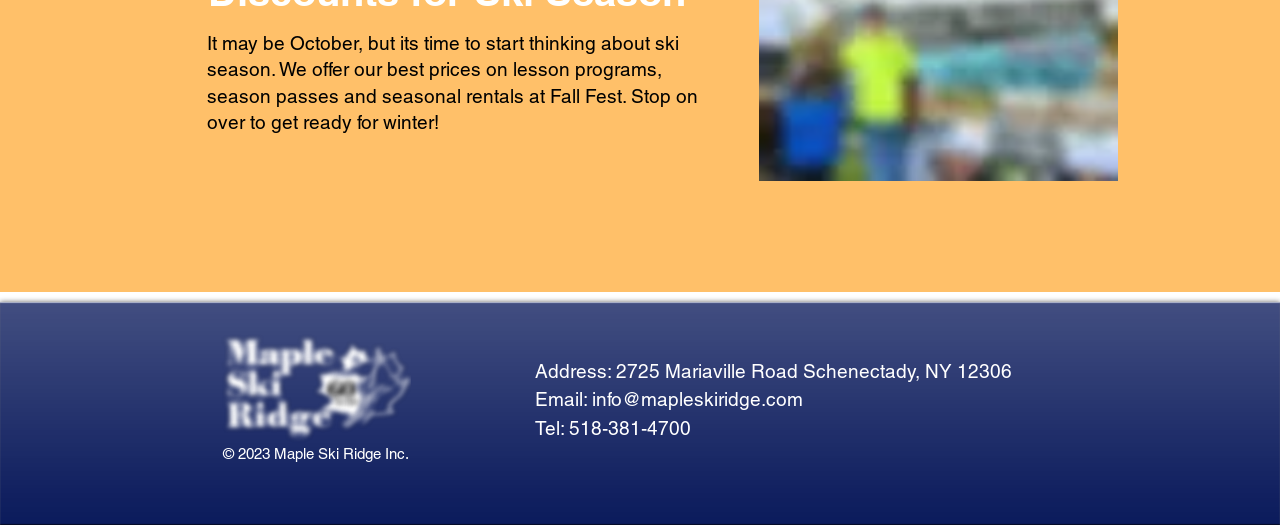What is the current season being promoted?
Answer the question with a single word or phrase by looking at the picture.

Ski season